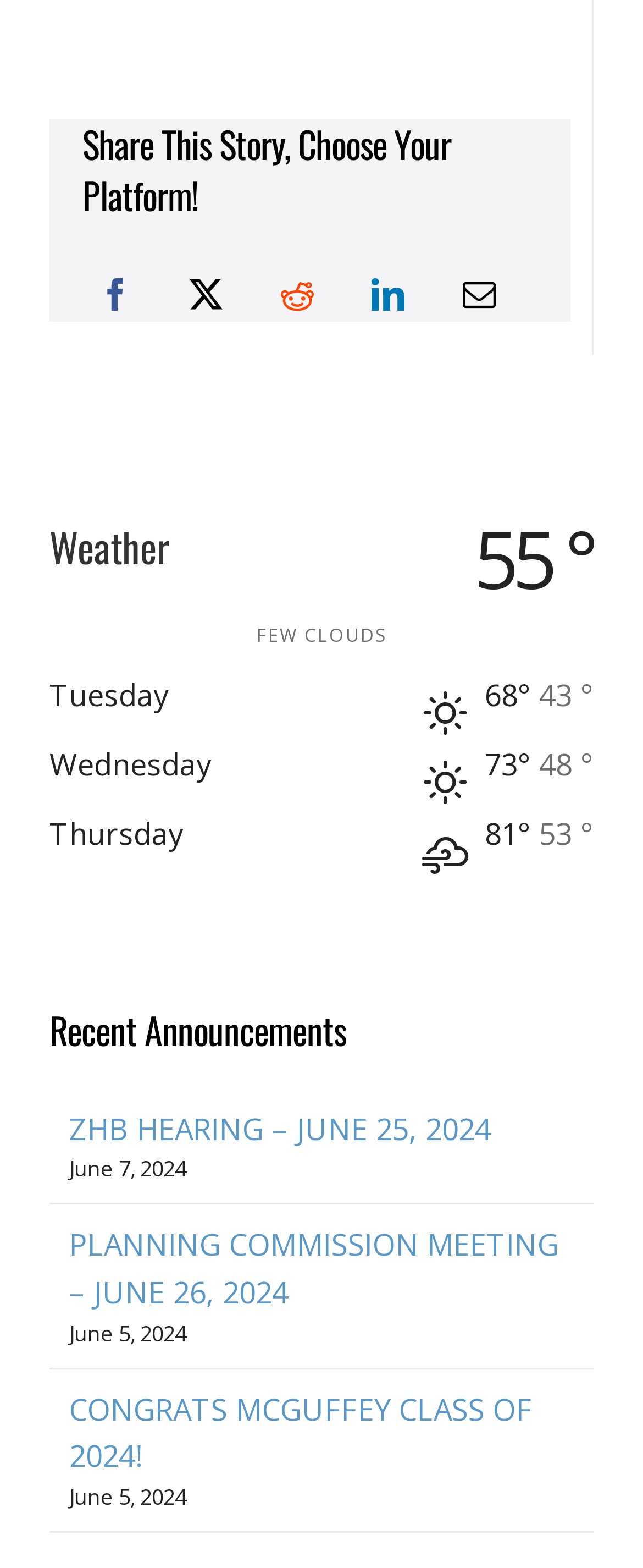Determine the bounding box coordinates of the area to click in order to meet this instruction: "Read the recent announcement about ZHB HEARING".

[0.108, 0.707, 0.764, 0.732]